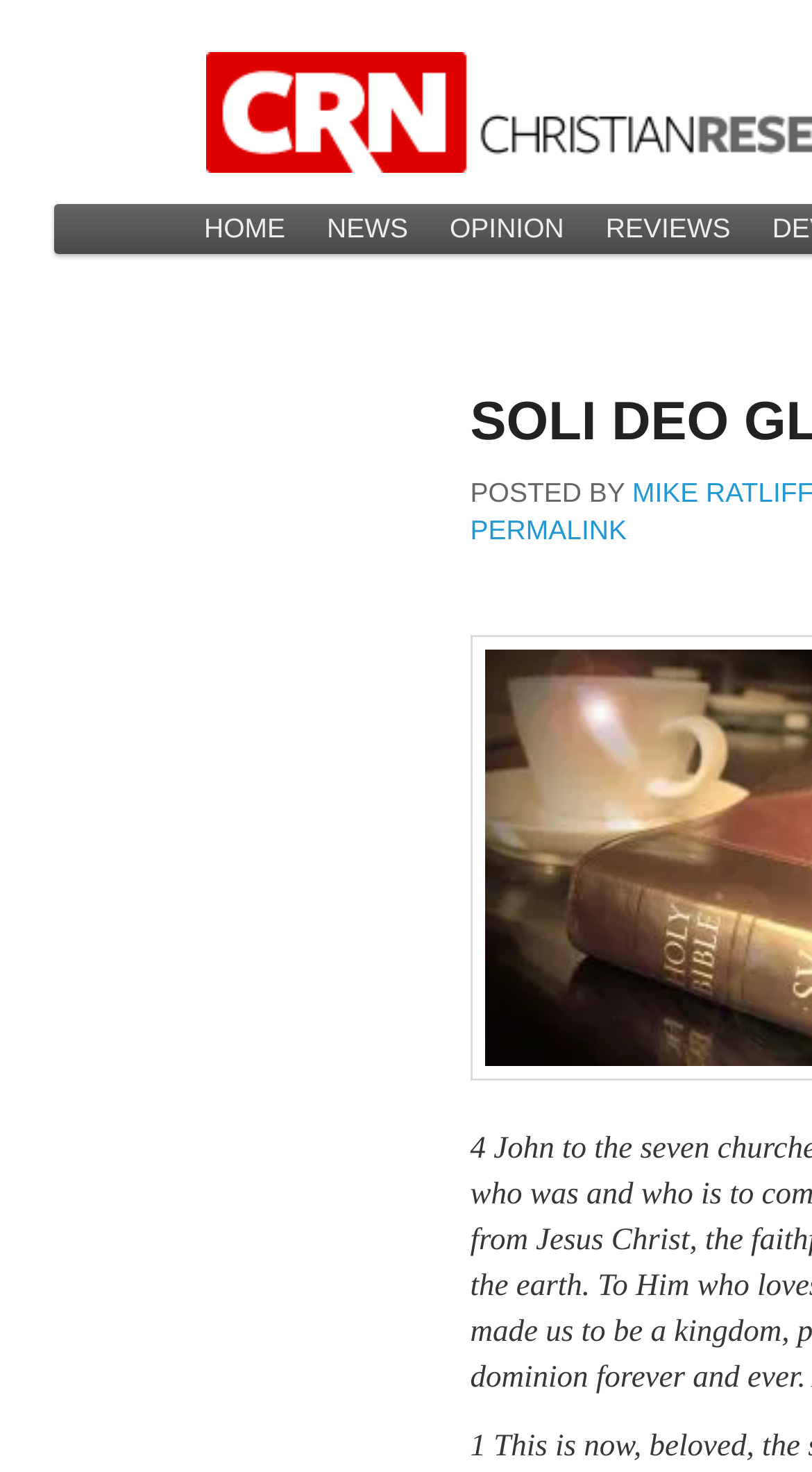Identify the bounding box for the element characterized by the following description: "Reviews".

[0.72, 0.139, 0.925, 0.173]